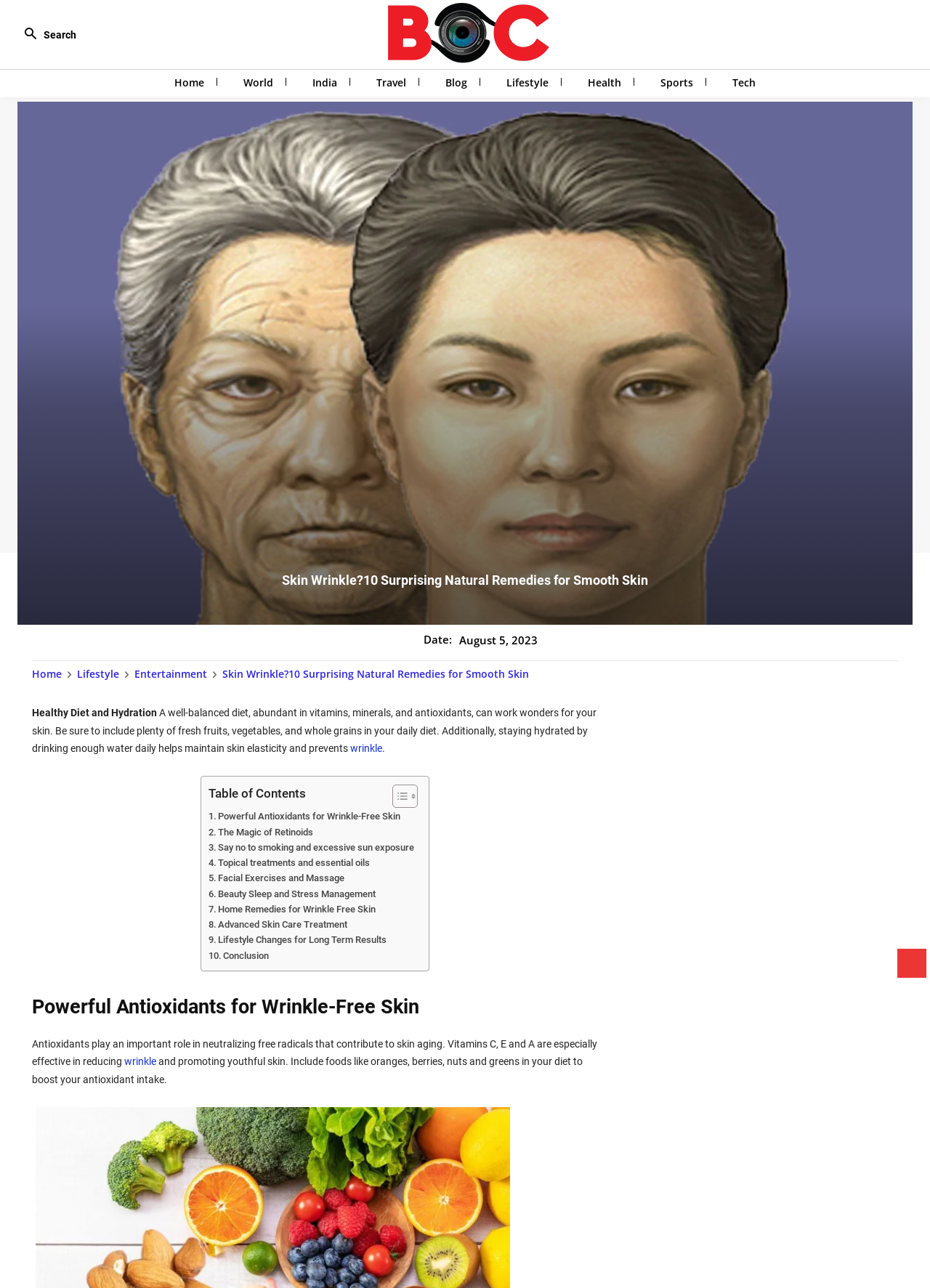What is the date of the article?
Examine the webpage screenshot and provide an in-depth answer to the question.

The date of the article can be found next to the 'Date:' label, which is 'August 5, 2023'.